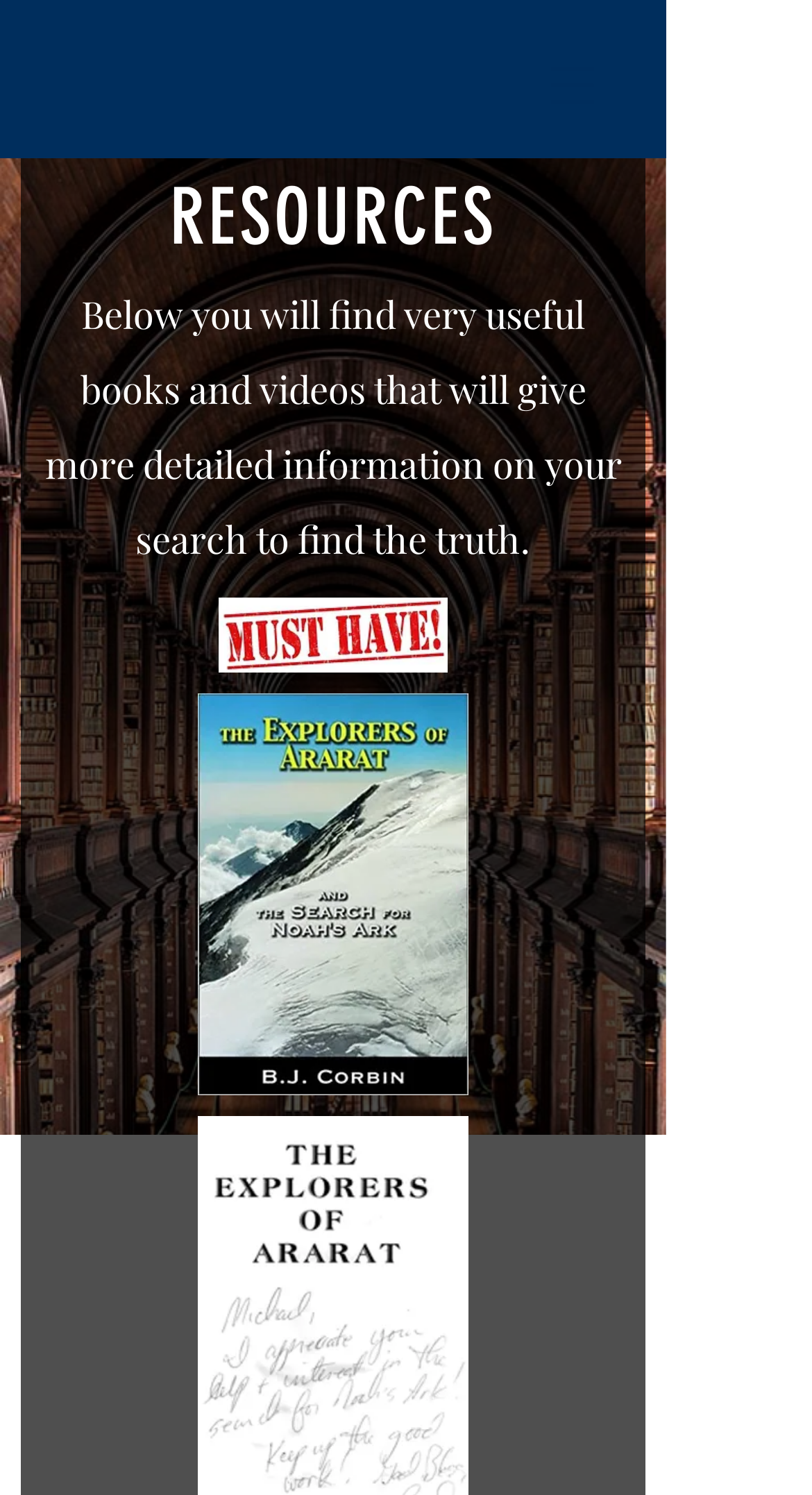Detail the features and information presented on the webpage.

The webpage is titled "Resources | Mysite" and appears to be a resource page. At the top right corner, there is a navigation menu labeled "Site" with a button that has a popup menu. The button is accompanied by a small image.

Below the navigation menu, there is a prominent heading "RESOURCES" located at the top left of the page. Underneath the heading, there is a paragraph of text that explains the purpose of the page, stating that it provides useful books and videos for searching for the truth.

On the left side of the page, there are two images. The first image, "Must have Long.jpg", is positioned above the second image, "The Explorers of Ararat.jpg". The second image is a link, indicating that it can be clicked to access more information. The images are arranged vertically, with the top image taking up less space than the bottom image.

Overall, the webpage appears to be a simple resource page with a clear layout, providing access to relevant books and videos.